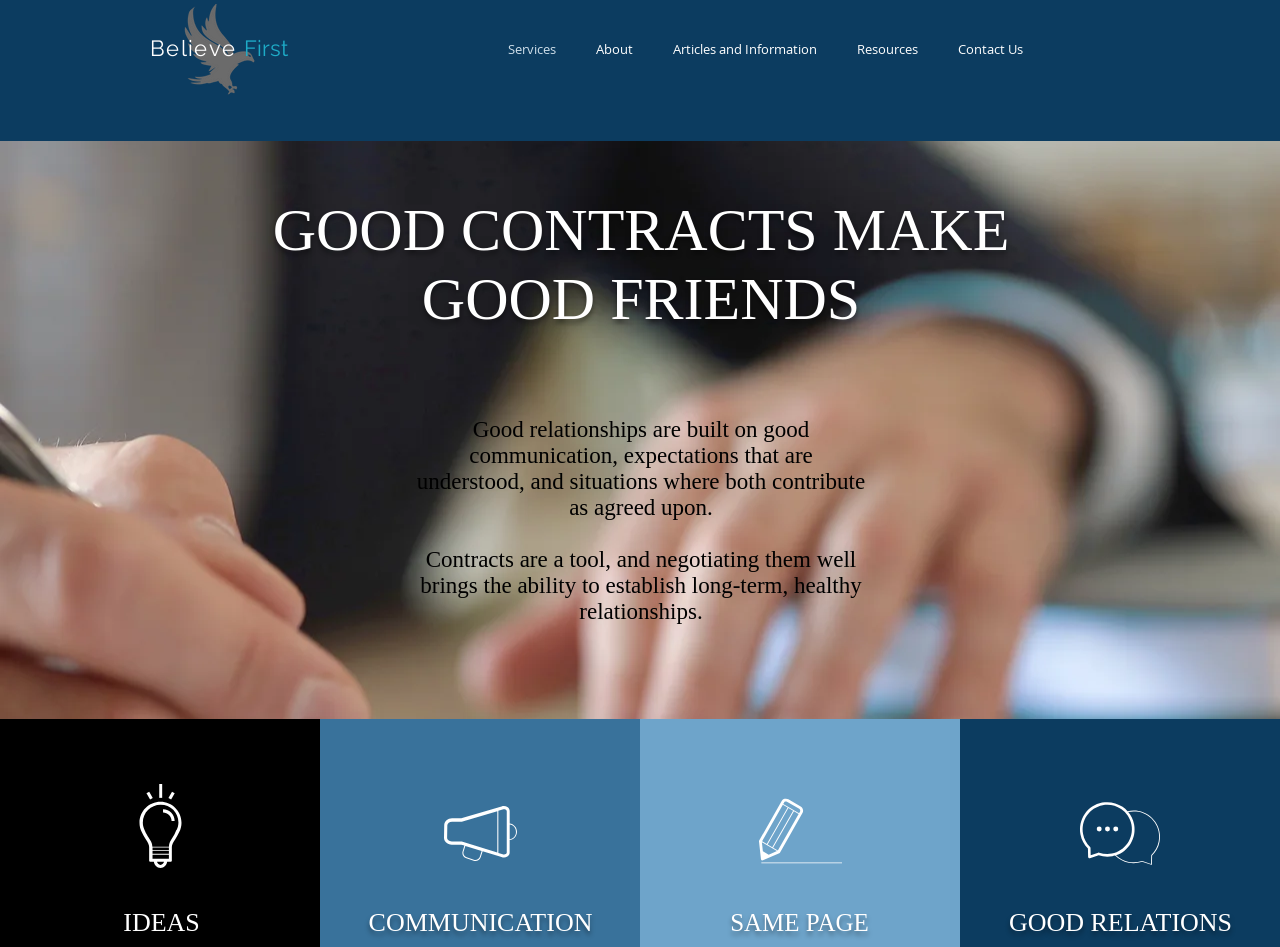Provide a thorough summary of the webpage.

The webpage is about contracts and legal services, with the title "Contracts | Believe Legal" at the top. At the top left corner, there is a logo of Calmer Blue Torch White Background, accompanied by a favicon image of Believe Sports. 

Below the logo, there is a link to "Believe" and a static text "First" positioned to its right. 

A navigation menu labeled "Site" is located at the top center of the page, containing five links: "Services", "About", "Articles and Information", "Resources", and "Contact Us". These links are evenly spaced and aligned horizontally.

The main content of the page starts with a heading "GOOD CONTRACTS MAKE GOOD FRIENDS" in a prominent font size, spanning almost the entire width of the page. 

Below the heading, there are two paragraphs of text. The first paragraph explains the importance of good communication and expectations in building relationships, while the second paragraph highlights the role of contracts in establishing long-term, healthy relationships.

At the bottom of the page, there are four headings arranged horizontally: "IDEAS", "COMMUNICATION", "SAME PAGE", and "GOOD RELATIONS". These headings seem to be categorizing or summarizing the main ideas or themes related to contracts and relationships.